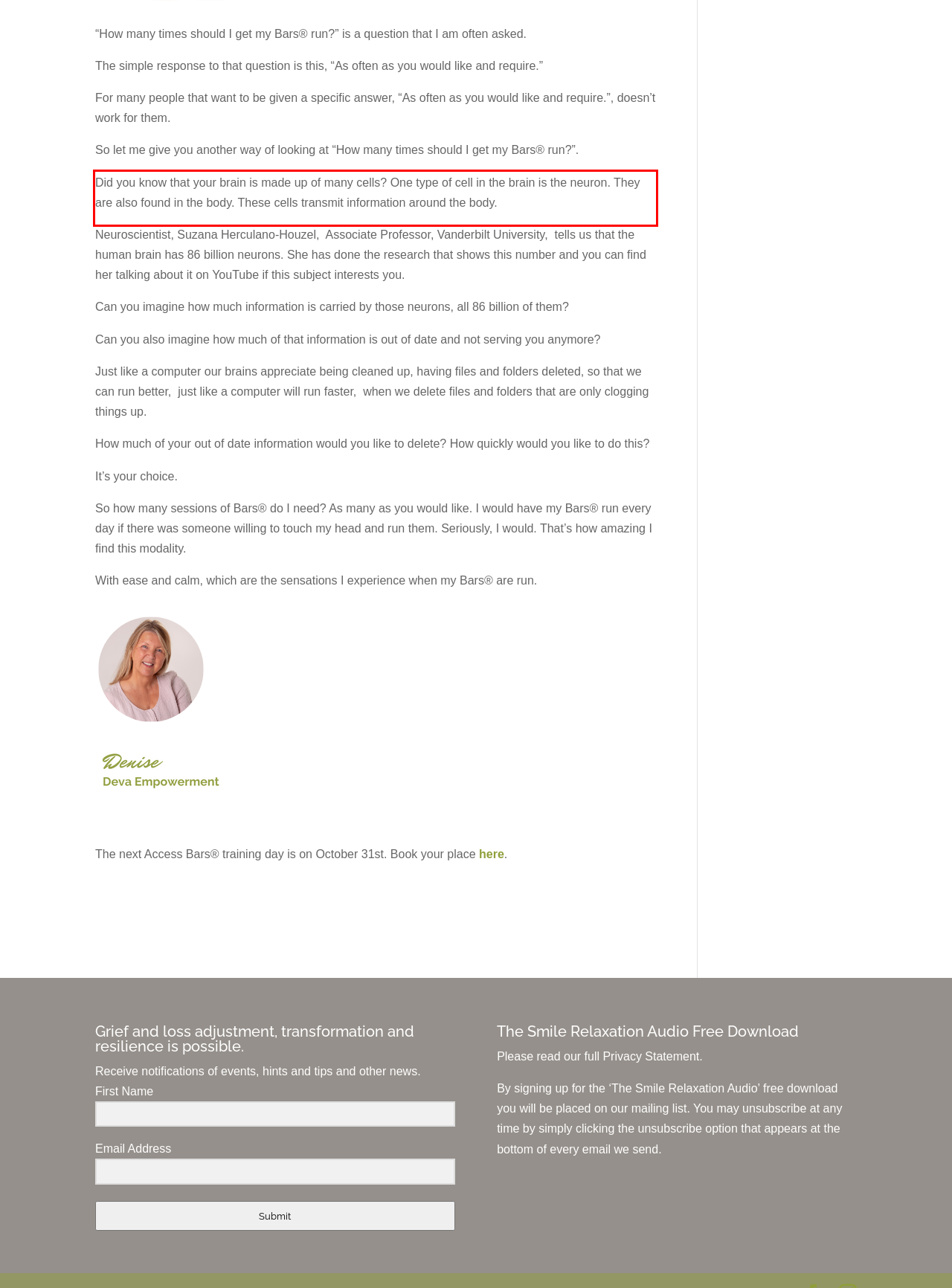You have a screenshot of a webpage with a UI element highlighted by a red bounding box. Use OCR to obtain the text within this highlighted area.

Did you know that your brain is made up of many cells? One type of cell in the brain is the neuron. They are also found in the body. These cells transmit information around the body.